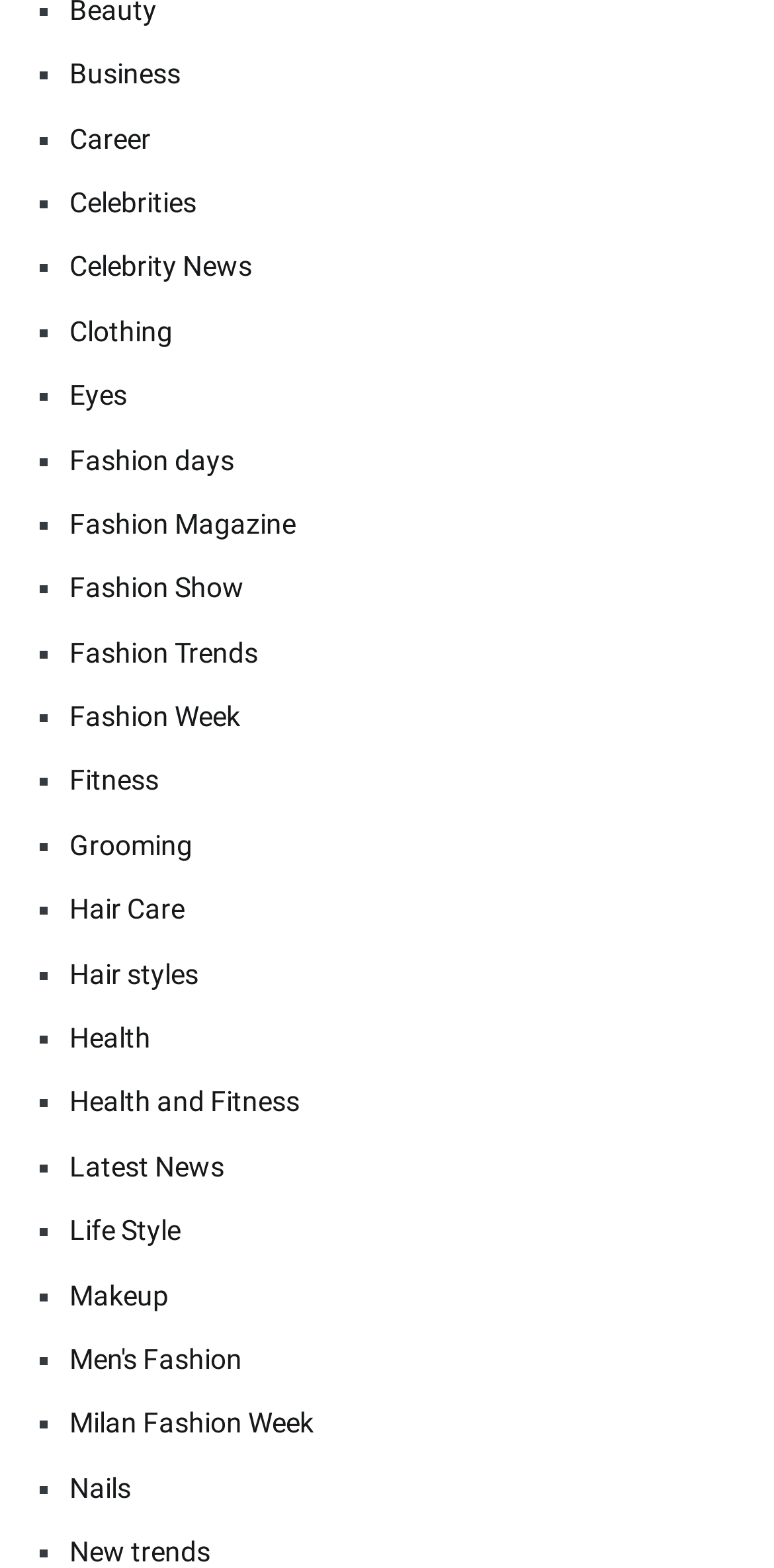Pinpoint the bounding box coordinates for the area that should be clicked to perform the following instruction: "Explore Fashion Trends".

[0.09, 0.402, 0.949, 0.43]